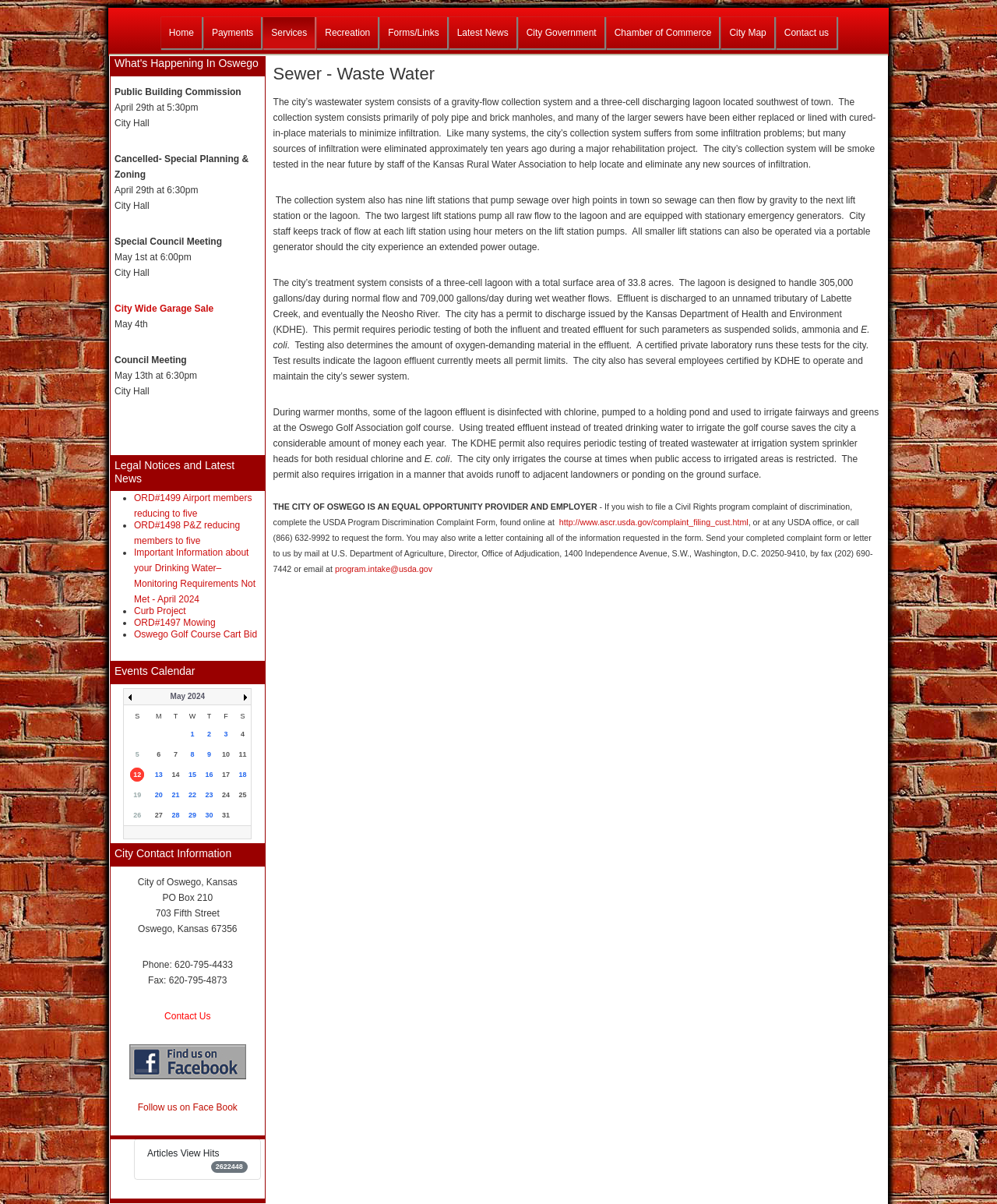Please identify the bounding box coordinates of the area that needs to be clicked to follow this instruction: "Read ORD#1499 Airport members reducing to five".

[0.134, 0.409, 0.253, 0.431]